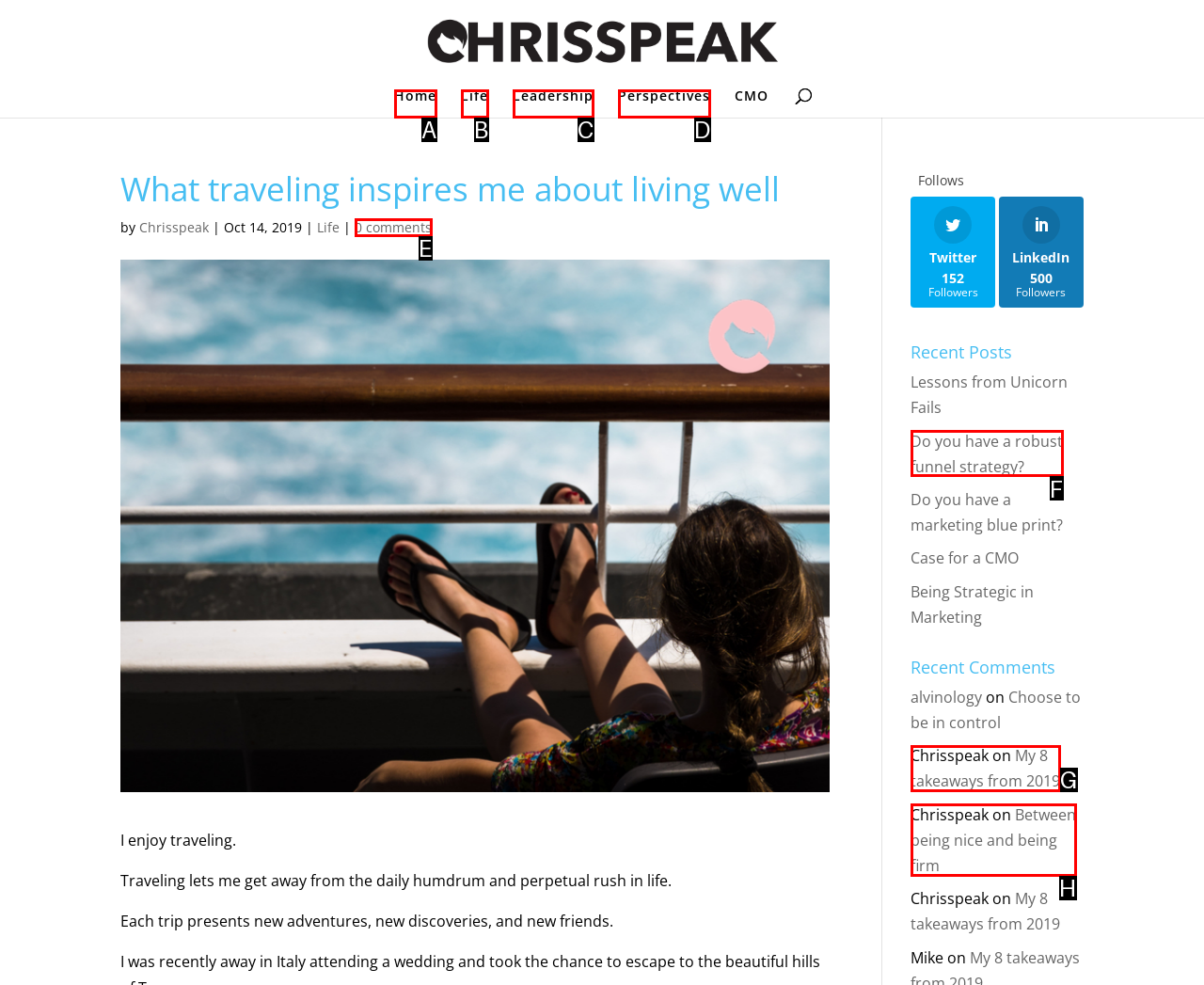Tell me which option best matches the description: 24K
Answer with the option's letter from the given choices directly.

None